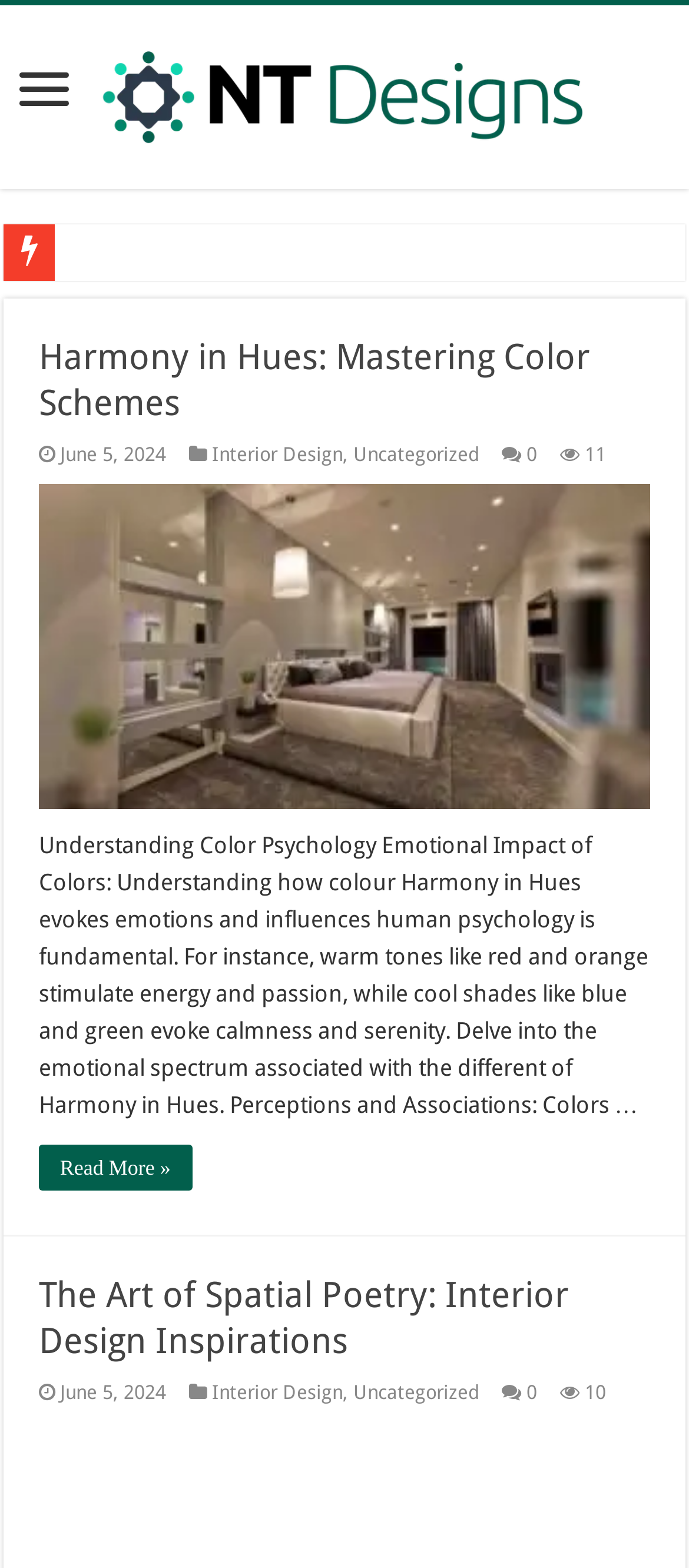Determine the bounding box coordinates of the target area to click to execute the following instruction: "View the 'Interior Design' category."

[0.308, 0.282, 0.497, 0.297]